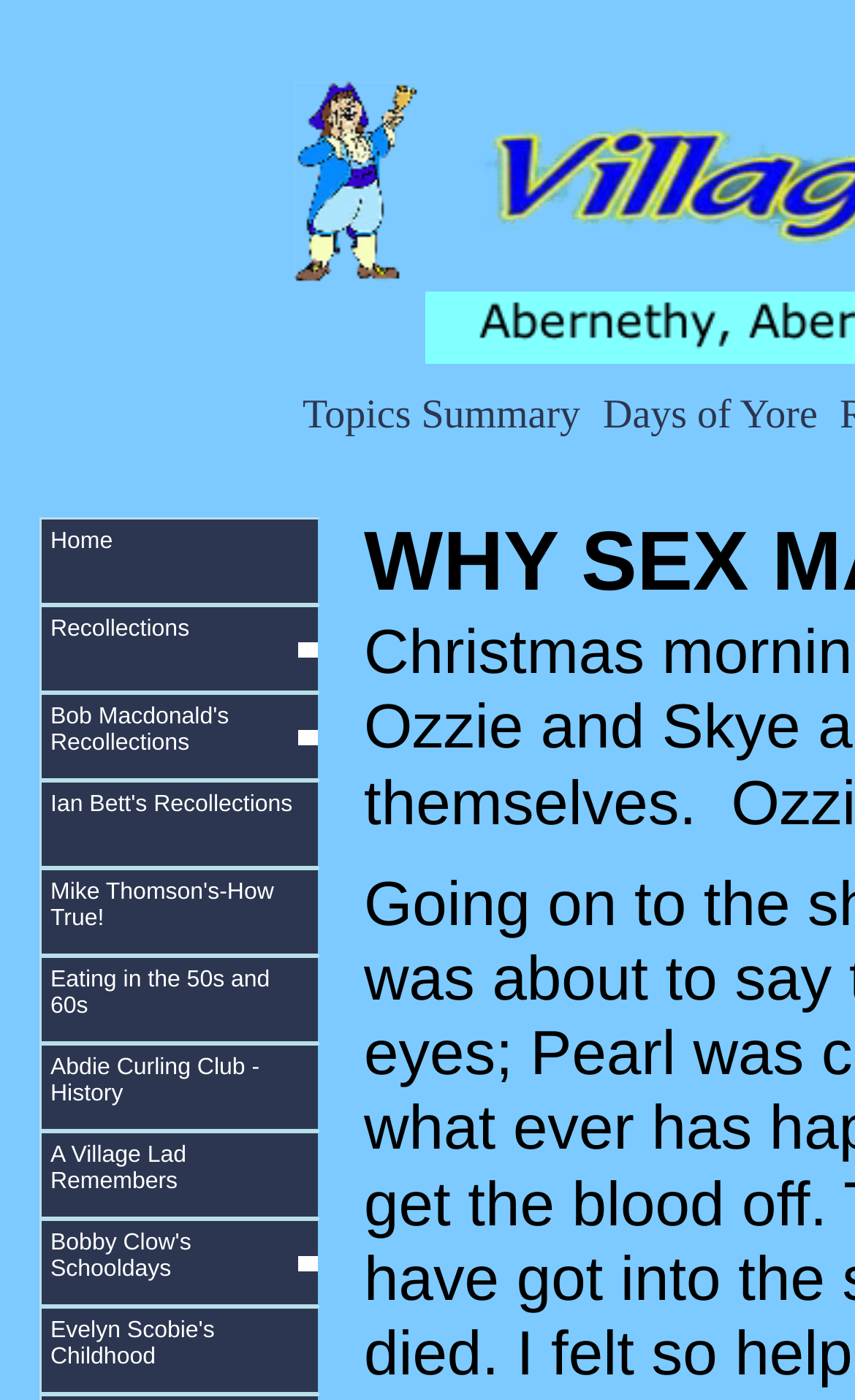Specify the bounding box coordinates of the element's area that should be clicked to execute the given instruction: "explore days of yore". The coordinates should be four float numbers between 0 and 1, i.e., [left, top, right, bottom].

[0.695, 0.28, 0.967, 0.313]